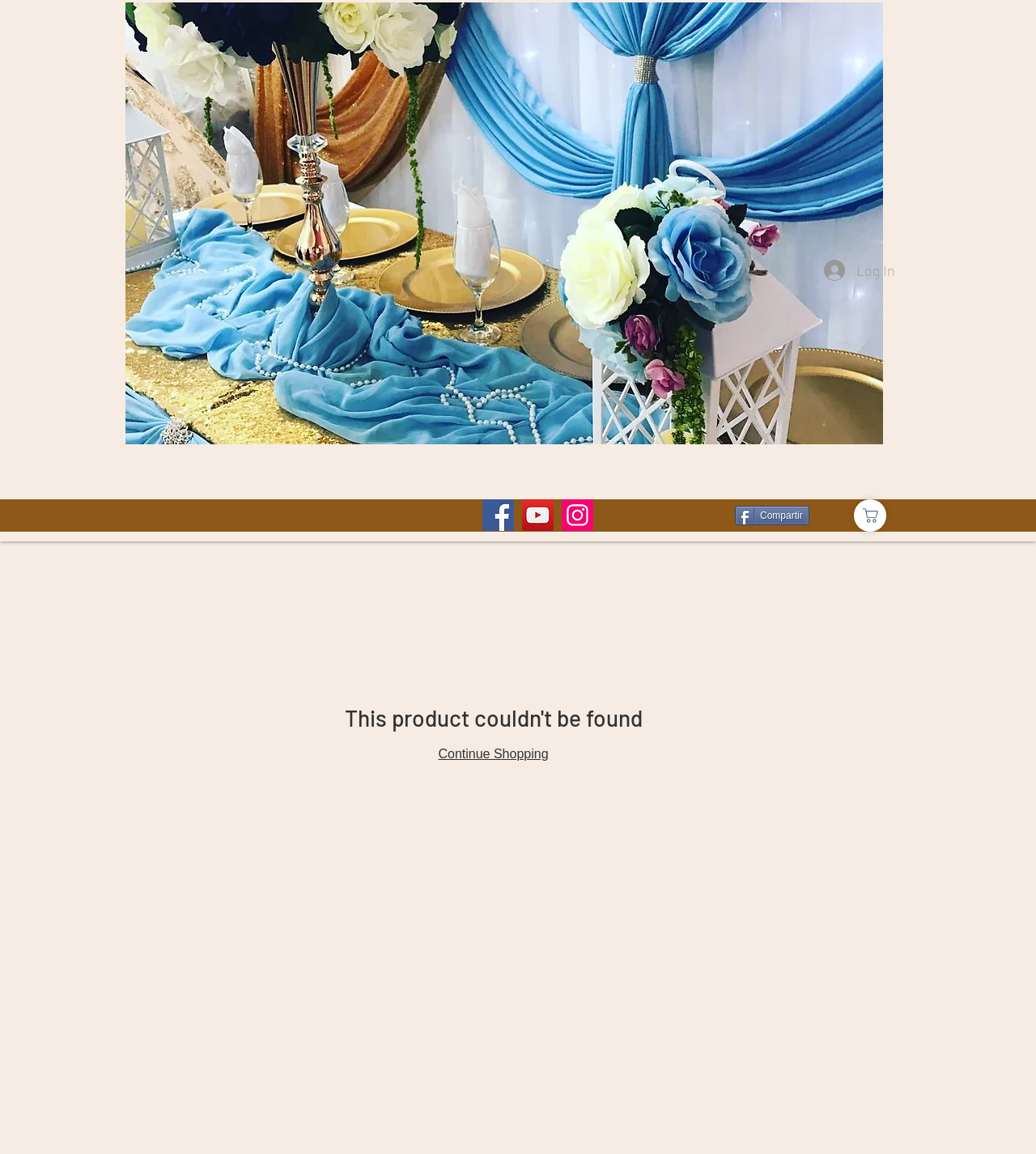Please give a succinct answer to the question in one word or phrase:
What is the navigation menu located at?

Top of the page